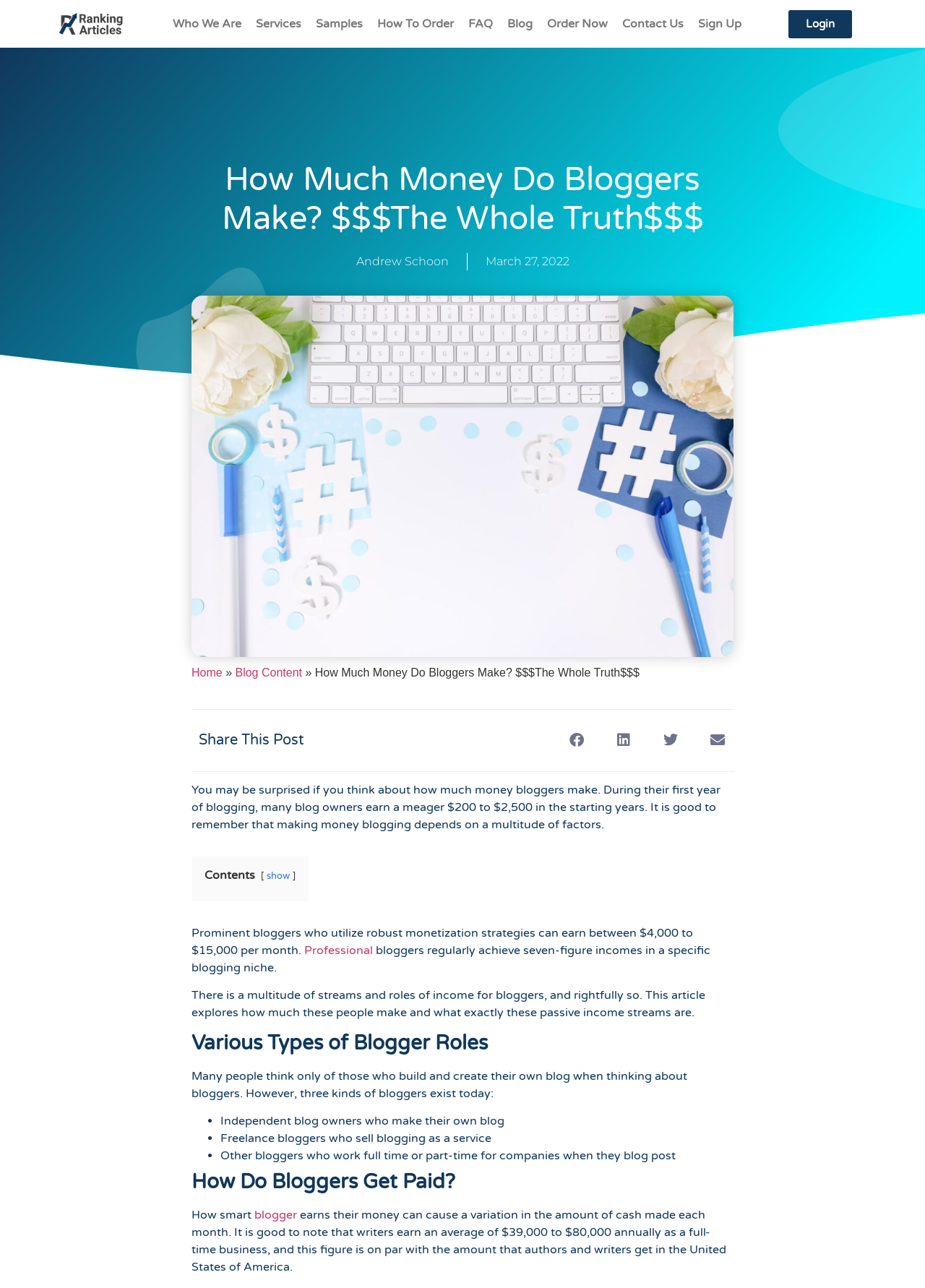Indicate the bounding box coordinates of the clickable region to achieve the following instruction: "Click the 'Share on facebook' button."

[0.605, 0.562, 0.641, 0.587]